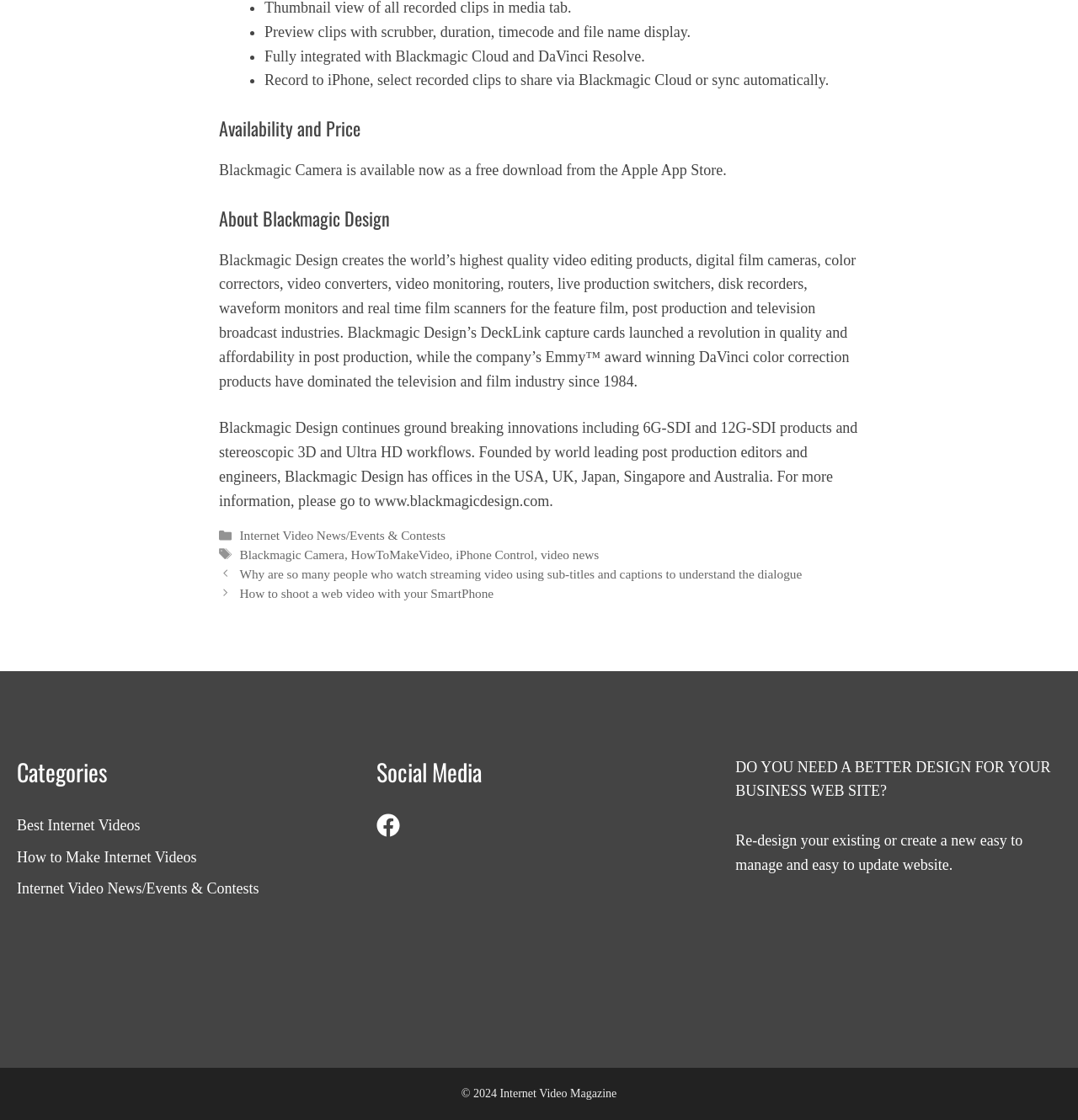Highlight the bounding box coordinates of the region I should click on to meet the following instruction: "Click on 'HowToMakeVideo'".

[0.325, 0.489, 0.417, 0.501]